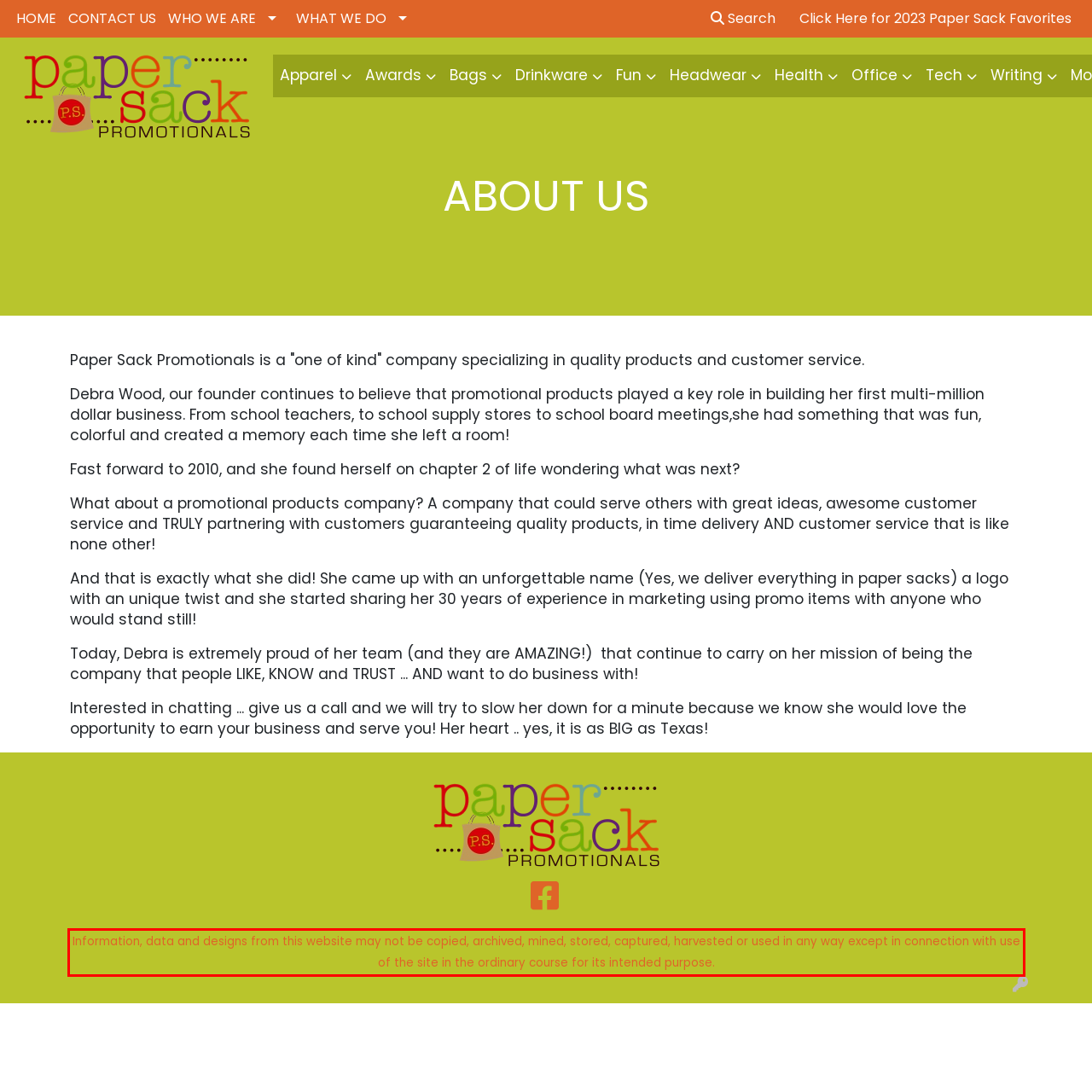Within the screenshot of the webpage, there is a red rectangle. Please recognize and generate the text content inside this red bounding box.

Information, data and designs from this website may not be copied, archived, mined, stored, captured, harvested or used in any way except in connection with use of the site in the ordinary course for its intended purpose.